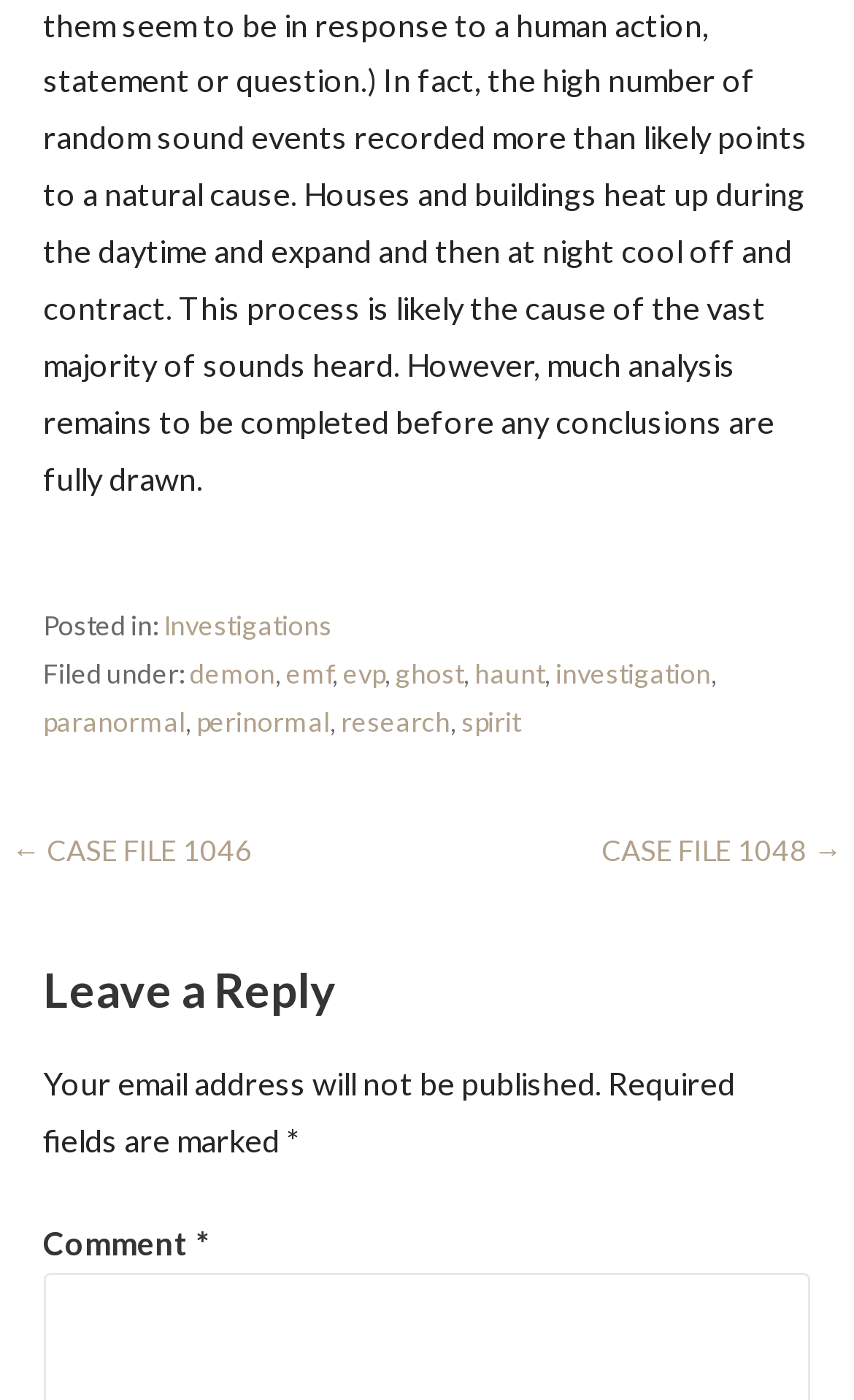Specify the bounding box coordinates of the area to click in order to execute this command: 'Click on the 'ghost' link'. The coordinates should consist of four float numbers ranging from 0 to 1, and should be formatted as [left, top, right, bottom].

[0.464, 0.47, 0.543, 0.493]